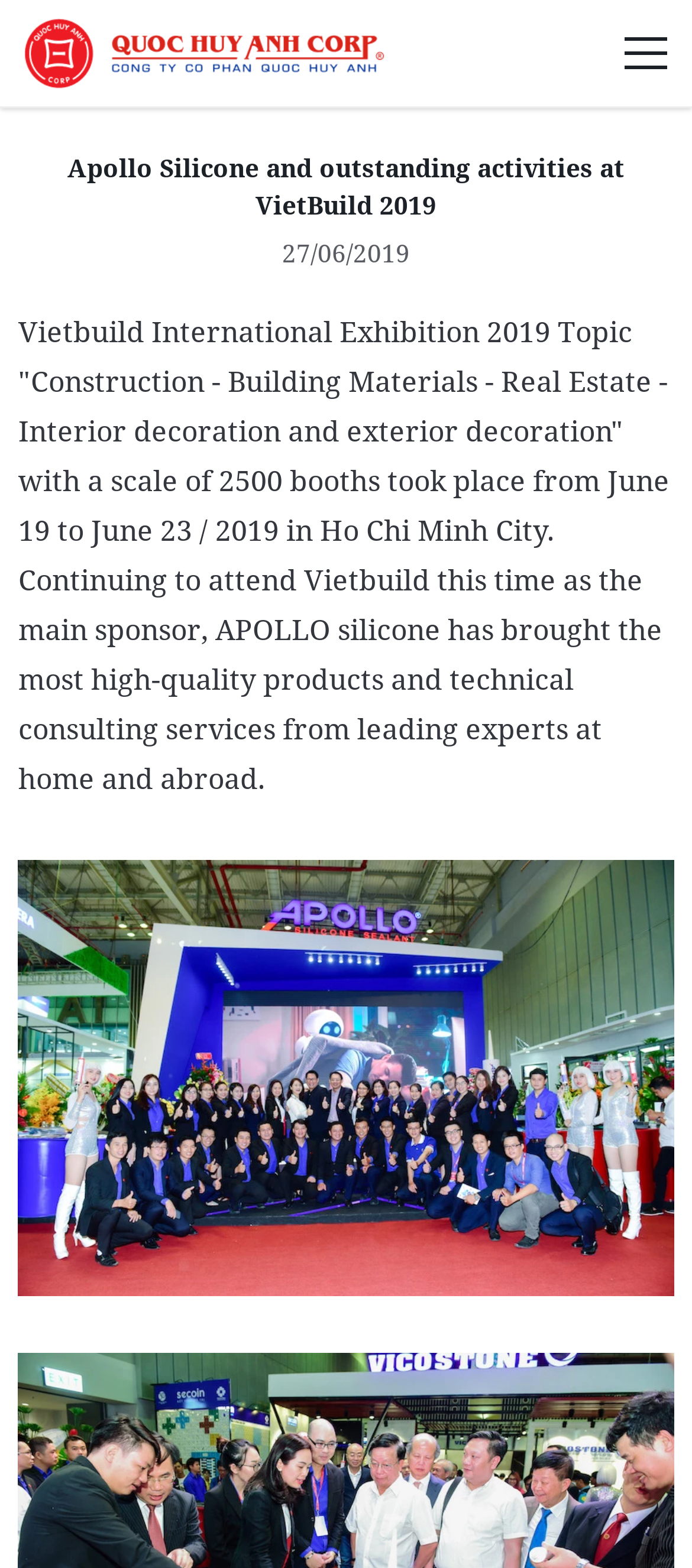How many booths were there at the Vietbuild International Exhibition?
Please look at the screenshot and answer in one word or a short phrase.

2500